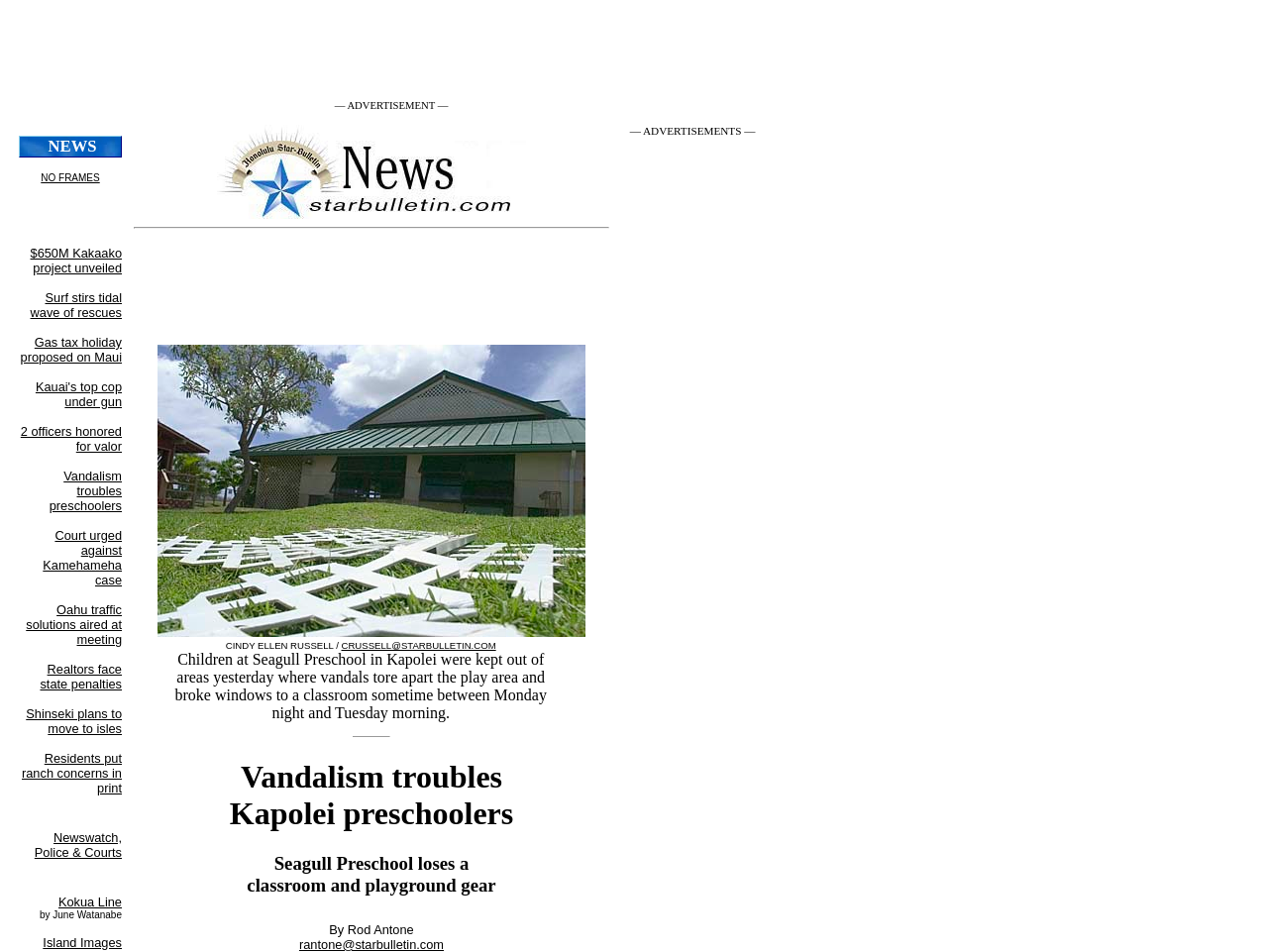Using floating point numbers between 0 and 1, provide the bounding box coordinates in the format (top-left x, top-left y, bottom-right x, bottom-right y). Locate the UI element described here: CRUSSELL@STARBULLETIN.COM

[0.269, 0.673, 0.391, 0.684]